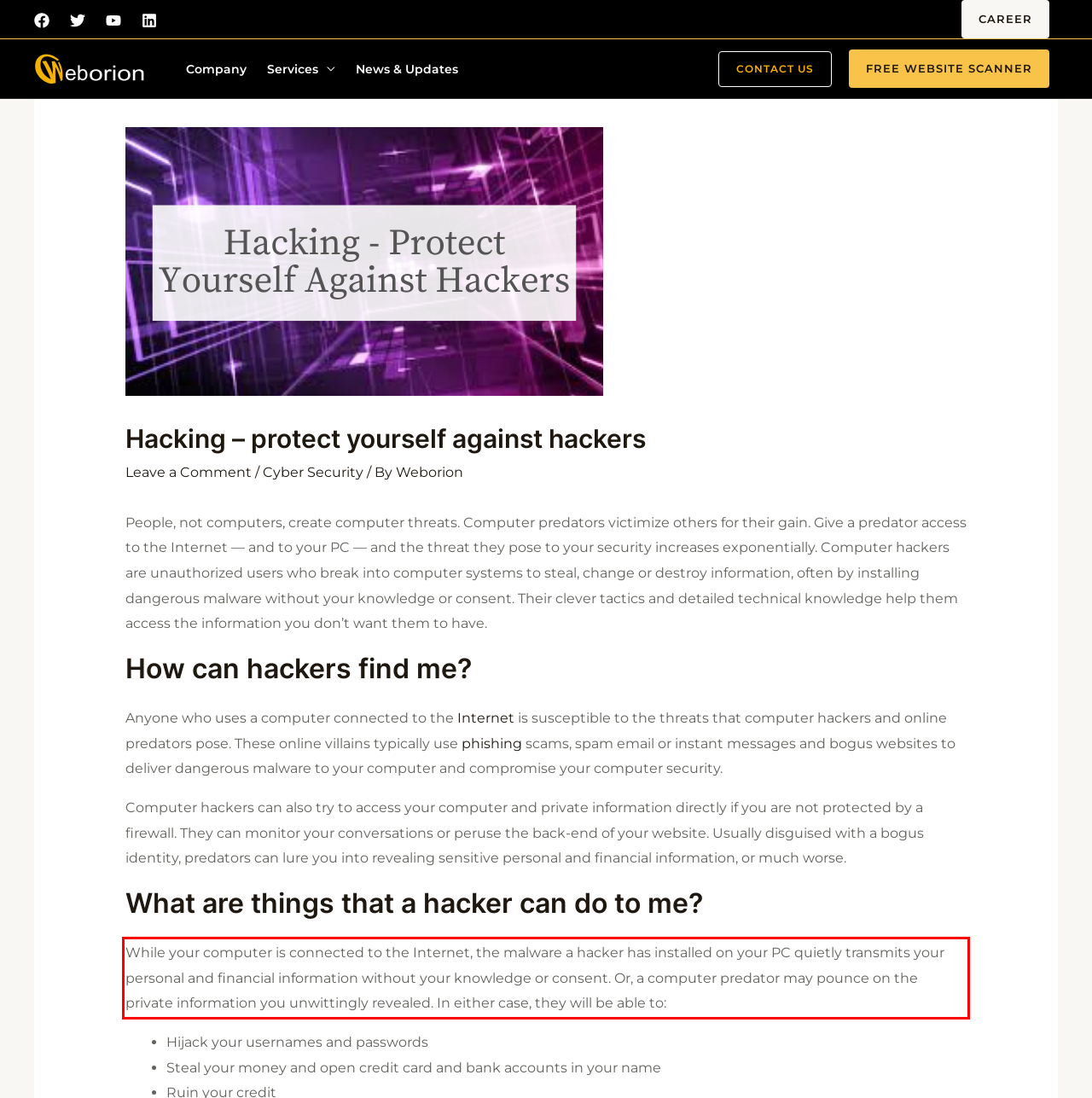In the screenshot of the webpage, find the red bounding box and perform OCR to obtain the text content restricted within this red bounding box.

While your computer is connected to the Internet, the malware a hacker has installed on your PC quietly transmits your personal and financial information without your knowledge or consent. Or, a computer predator may pounce on the private information you unwittingly revealed. In either case, they will be able to: